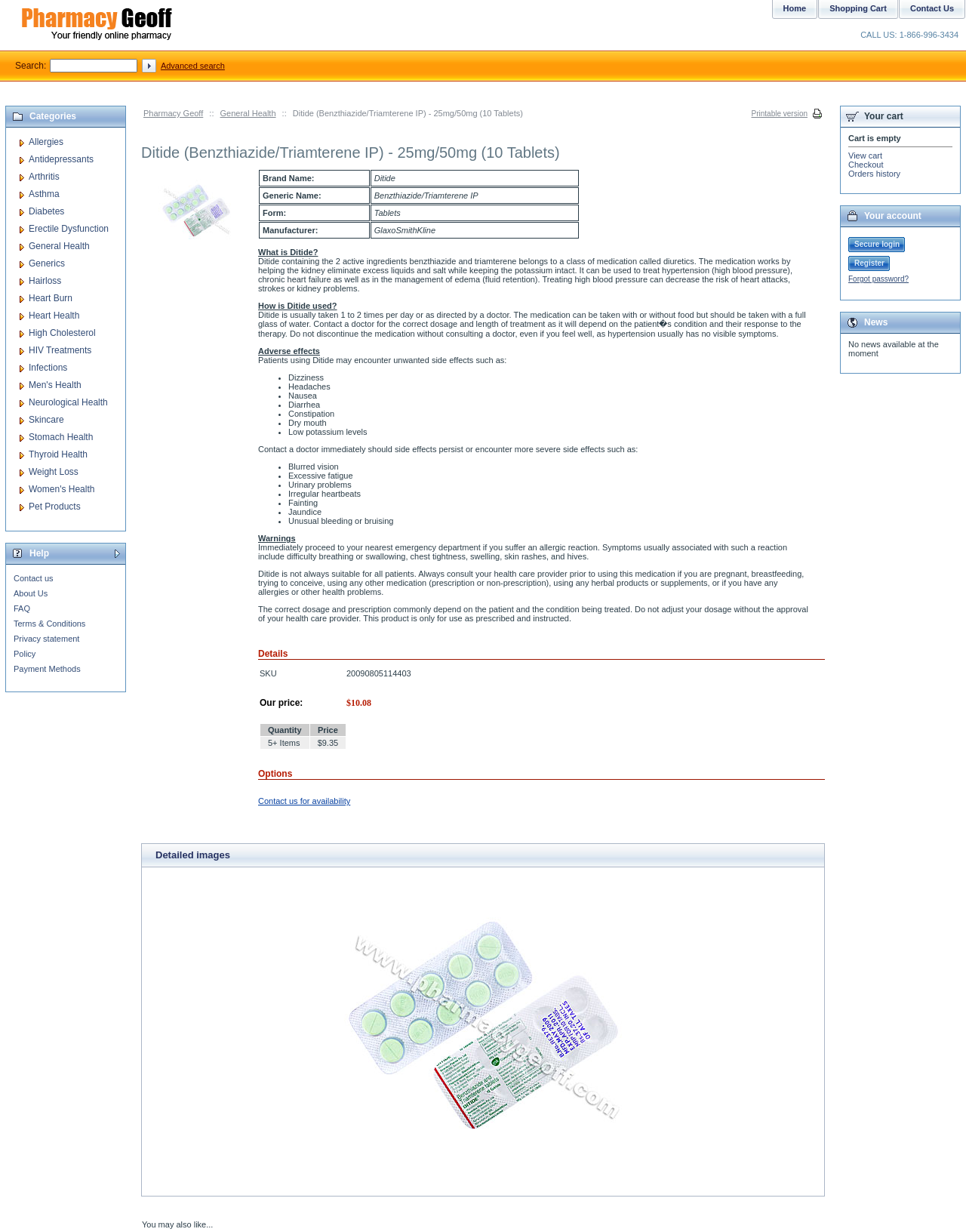Locate the primary heading on the webpage and return its text.

Ditide (Benzthiazide/Triamterene IP) - 25mg/50mg (10 Tablets)